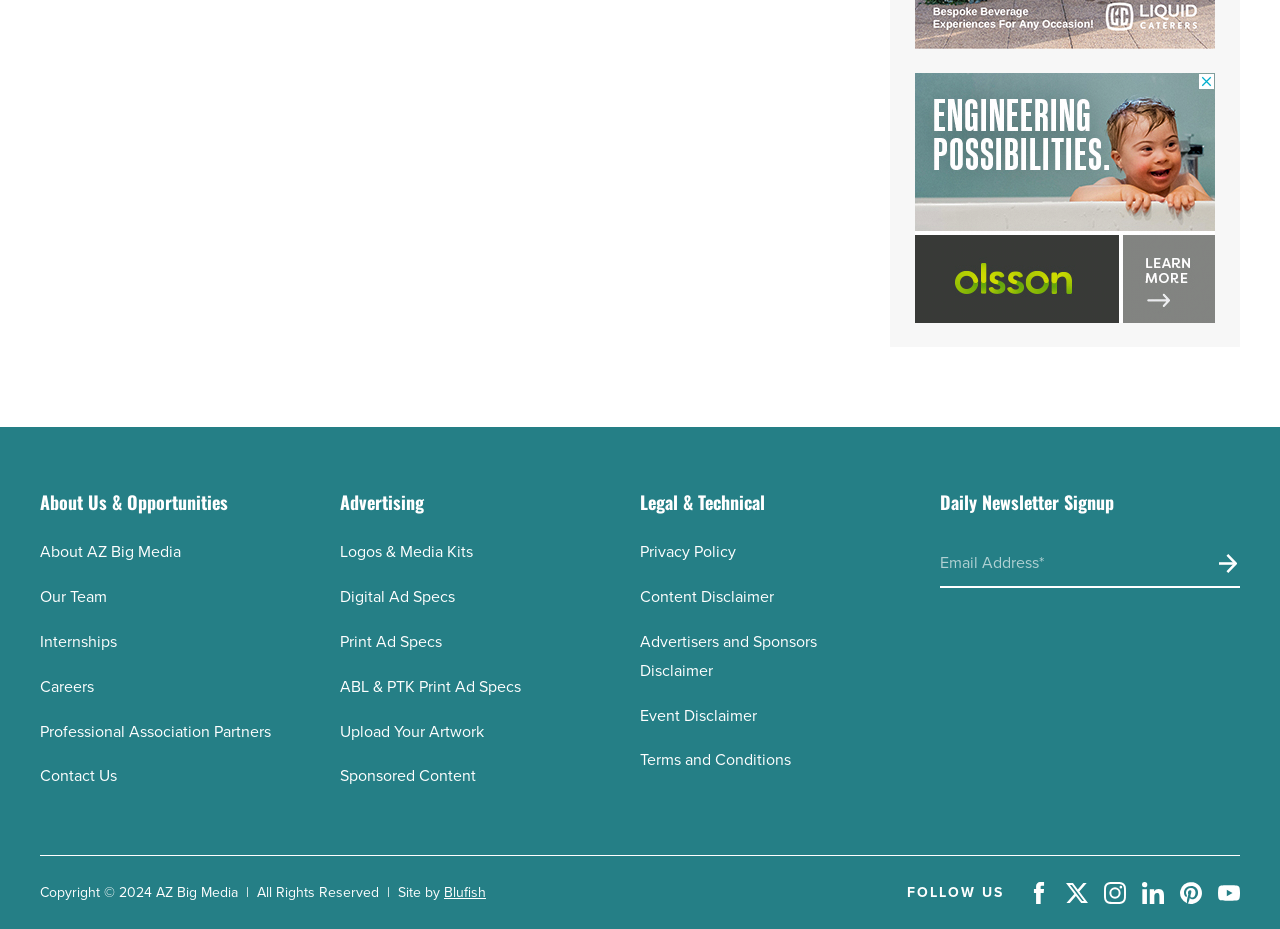How many links are there under 'About Us & Opportunities'?
Using the screenshot, give a one-word or short phrase answer.

5